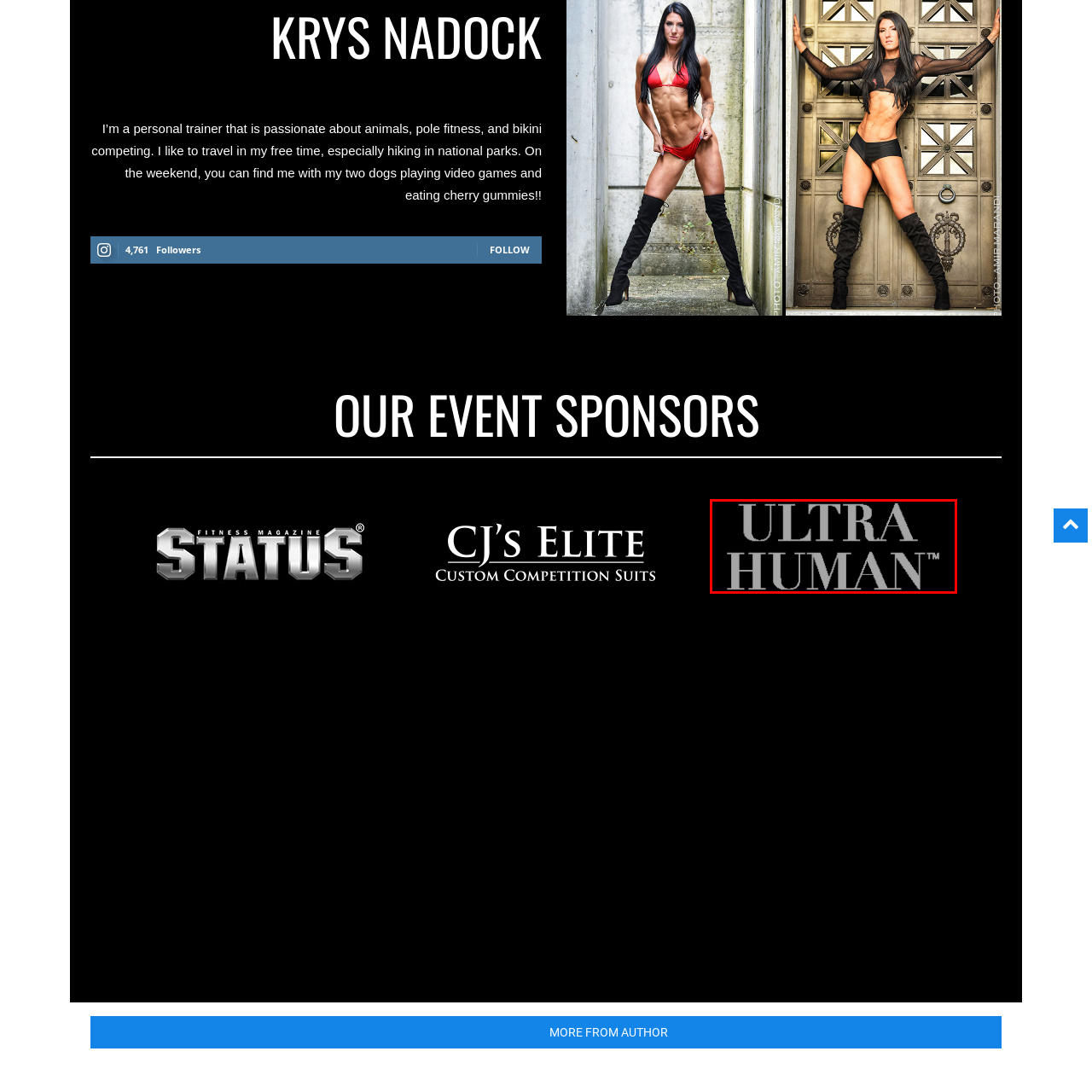Provide a comprehensive description of the content within the red-highlighted area of the image.

The image features the logo of "Ultra Human," presented in a sleek and modern typeface. The text is stylized in a bold gray color, exuding a sense of sophistication and strength, characteristic of brands focused on health and fitness. The logo emphasizes the brand's identity, aiming to resonate with its audience's pursuit of an empowered and holistic lifestyle. This visual element likely represents the company's commitment to promoting wellness and physical achievement, appealing particularly to fitness enthusiasts and individuals seeking a transformative journey in their health and well-being.